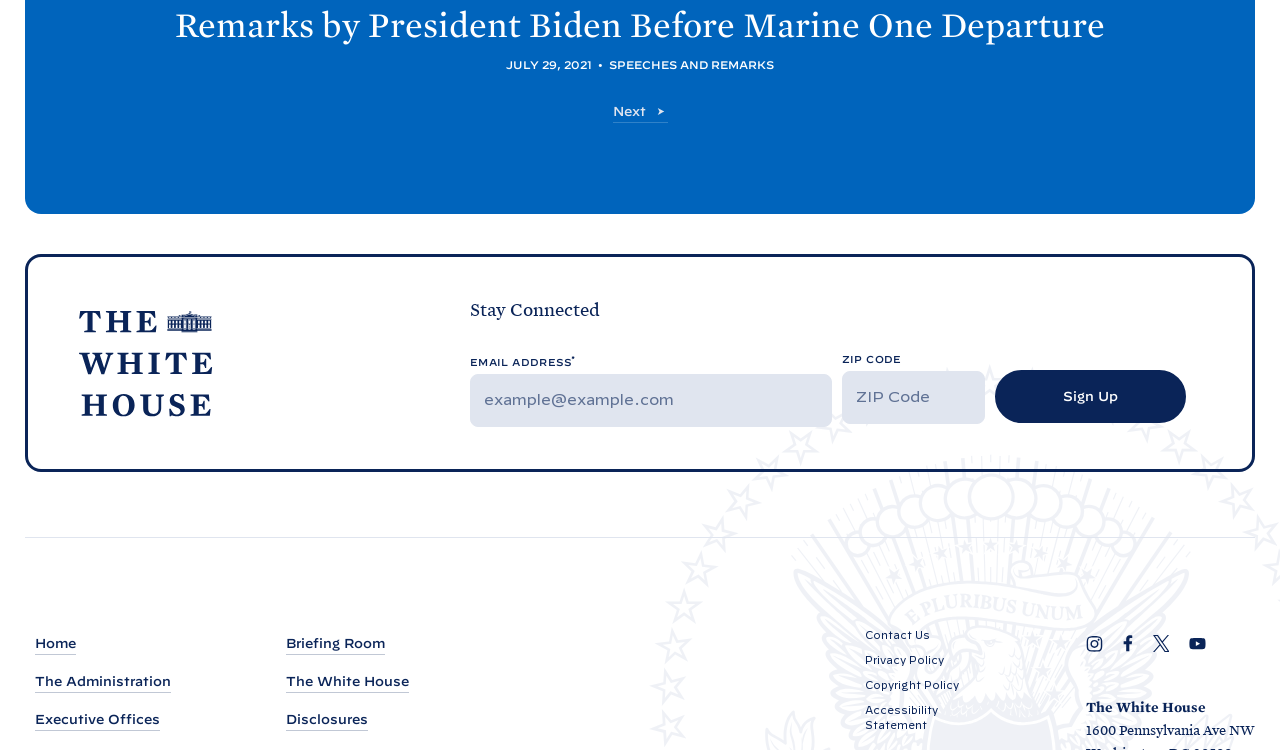Determine the bounding box of the UI component based on this description: "The White House". The bounding box coordinates should be four float values between 0 and 1, i.e., [left, top, right, bottom].

[0.223, 0.899, 0.319, 0.924]